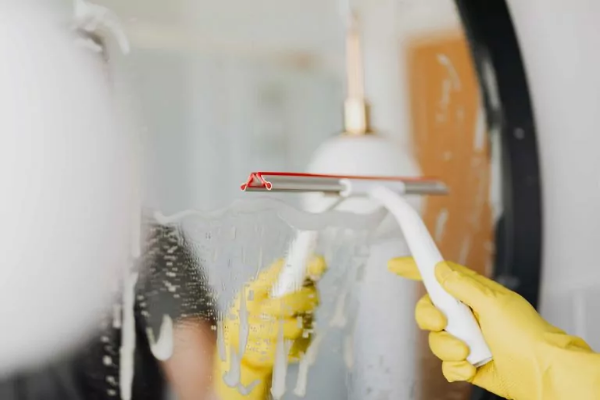Based on the image, please respond to the question with as much detail as possible:
What is the color of the rubber blade?

The caption describes the squeegee as having a red rubber blade, which is a key feature of the tool used for cleaning the glass surface.